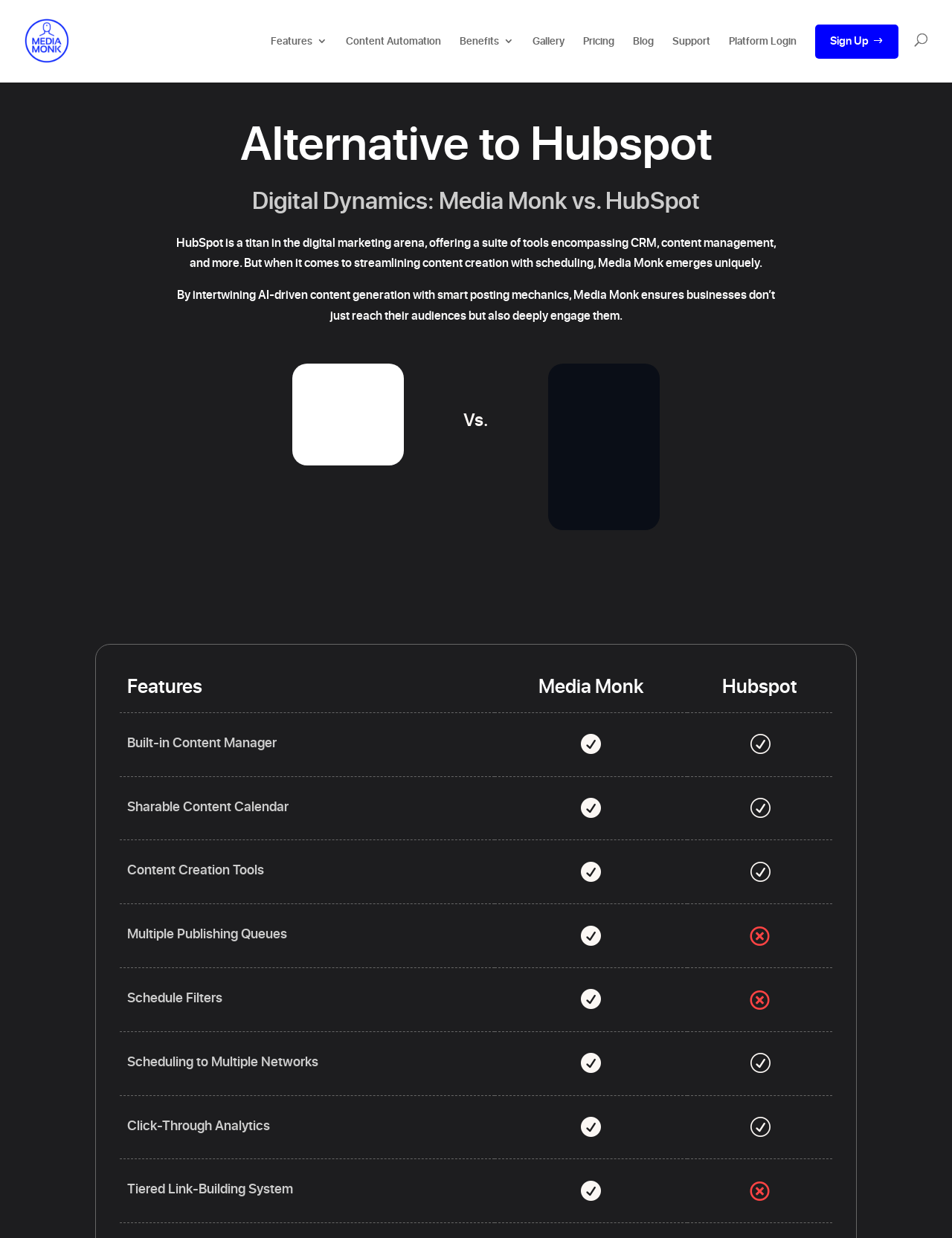Please determine the bounding box coordinates of the element's region to click in order to carry out the following instruction: "Click on Media Monk - AI Content Creation & Marketing Automation". The coordinates should be four float numbers between 0 and 1, i.e., [left, top, right, bottom].

[0.026, 0.015, 0.073, 0.051]